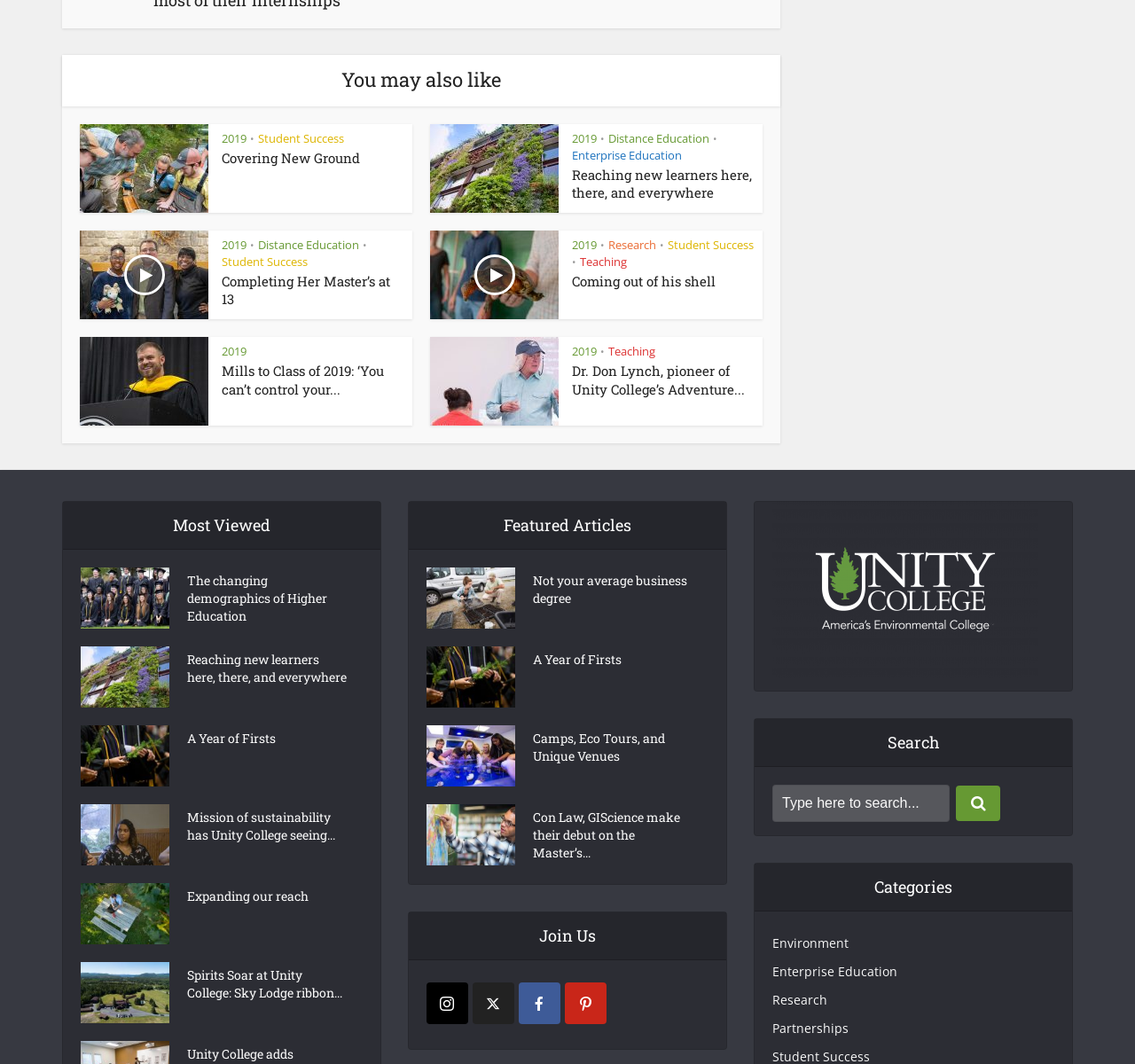What is the title of the section with the heading 'You may also like'?
Answer the question with a detailed and thorough explanation.

The section with the heading 'You may also like' is located at the bottom of the webpage, and it contains a list of articles with images and links. The title of this section is 'Most Viewed'.